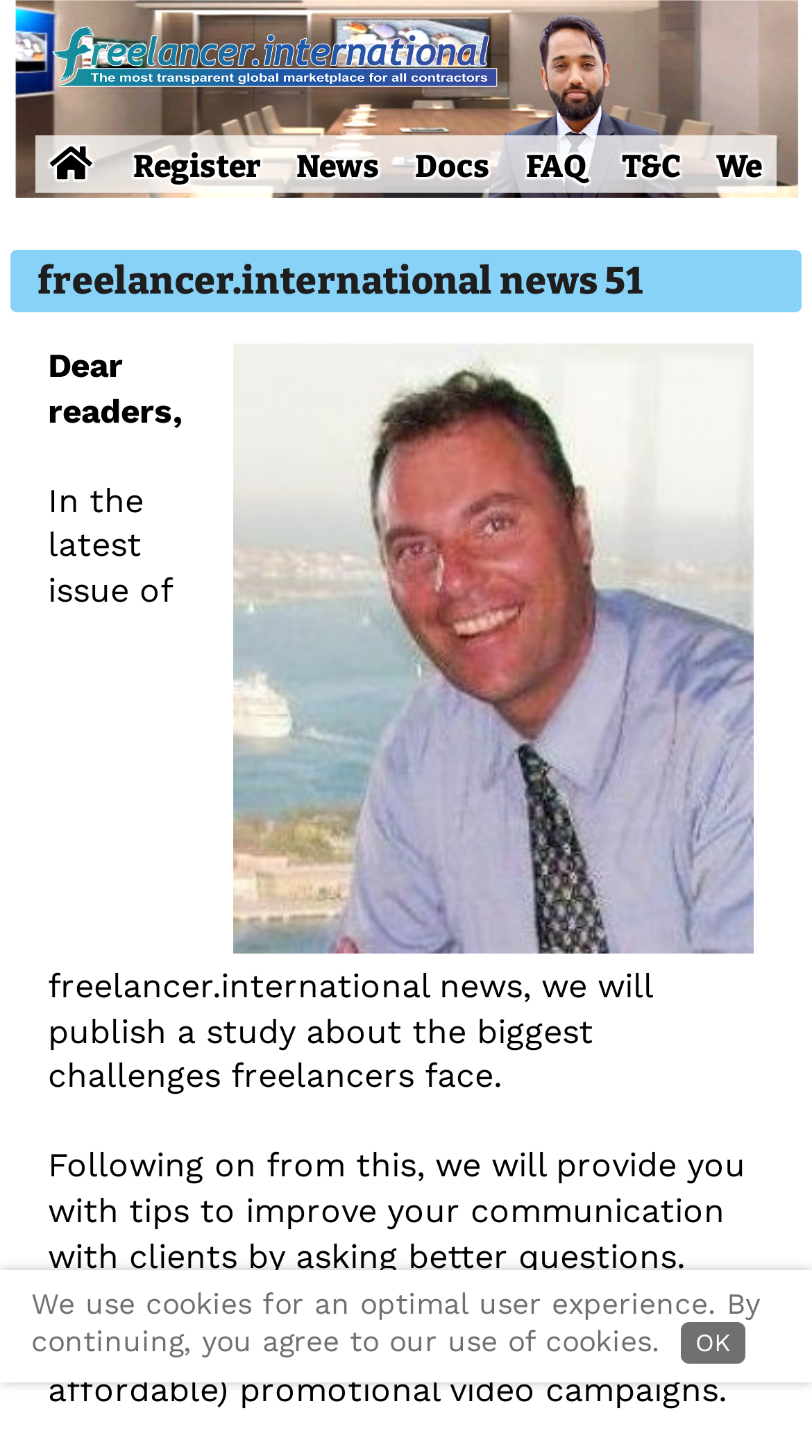Specify the bounding box coordinates of the region I need to click to perform the following instruction: "click on fopen()". The coordinates must be four float numbers in the range of 0 to 1, i.e., [left, top, right, bottom].

None